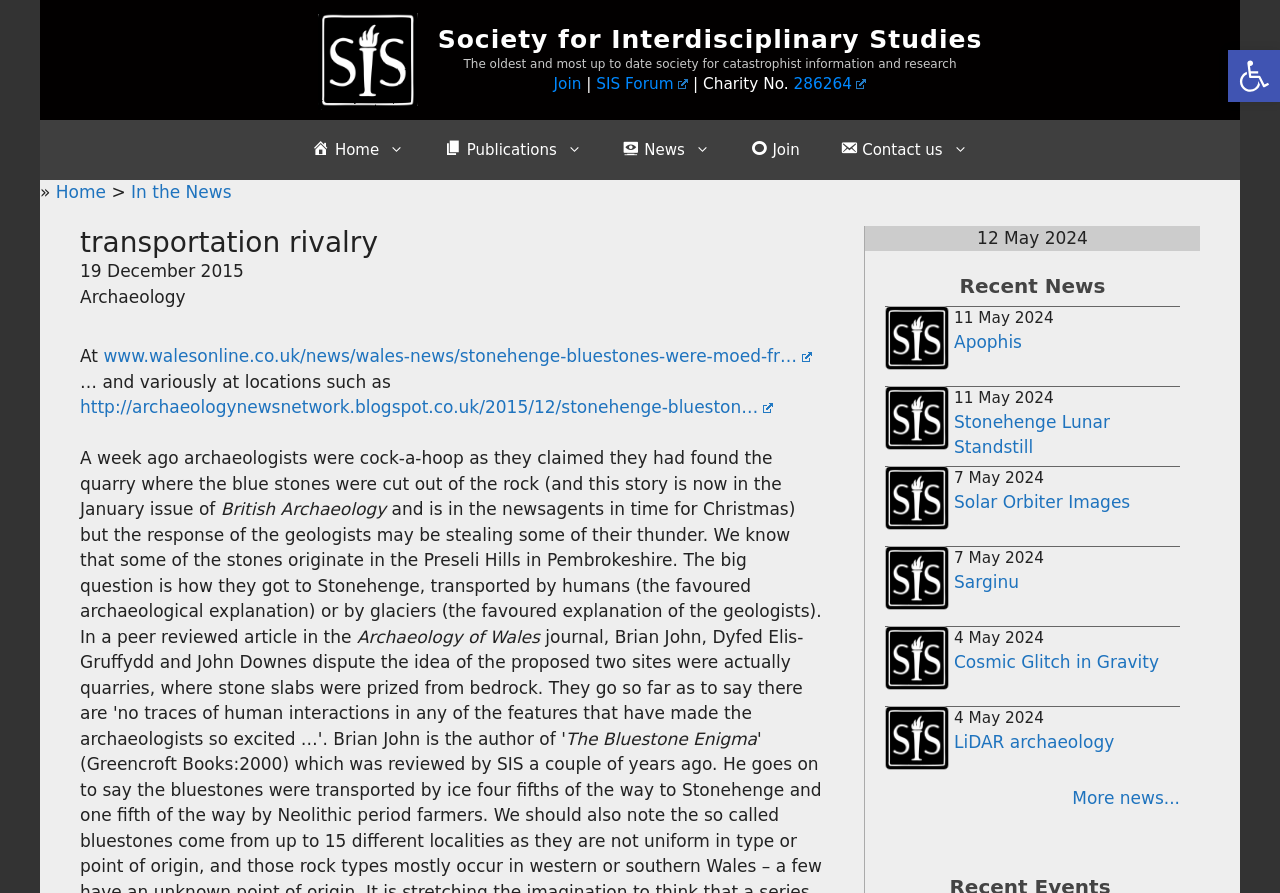Locate the bounding box coordinates of the clickable element to fulfill the following instruction: "Visit the 'Society for Interdisciplinary Studies' website". Provide the coordinates as four float numbers between 0 and 1 in the format [left, top, right, bottom].

[0.248, 0.055, 0.326, 0.077]